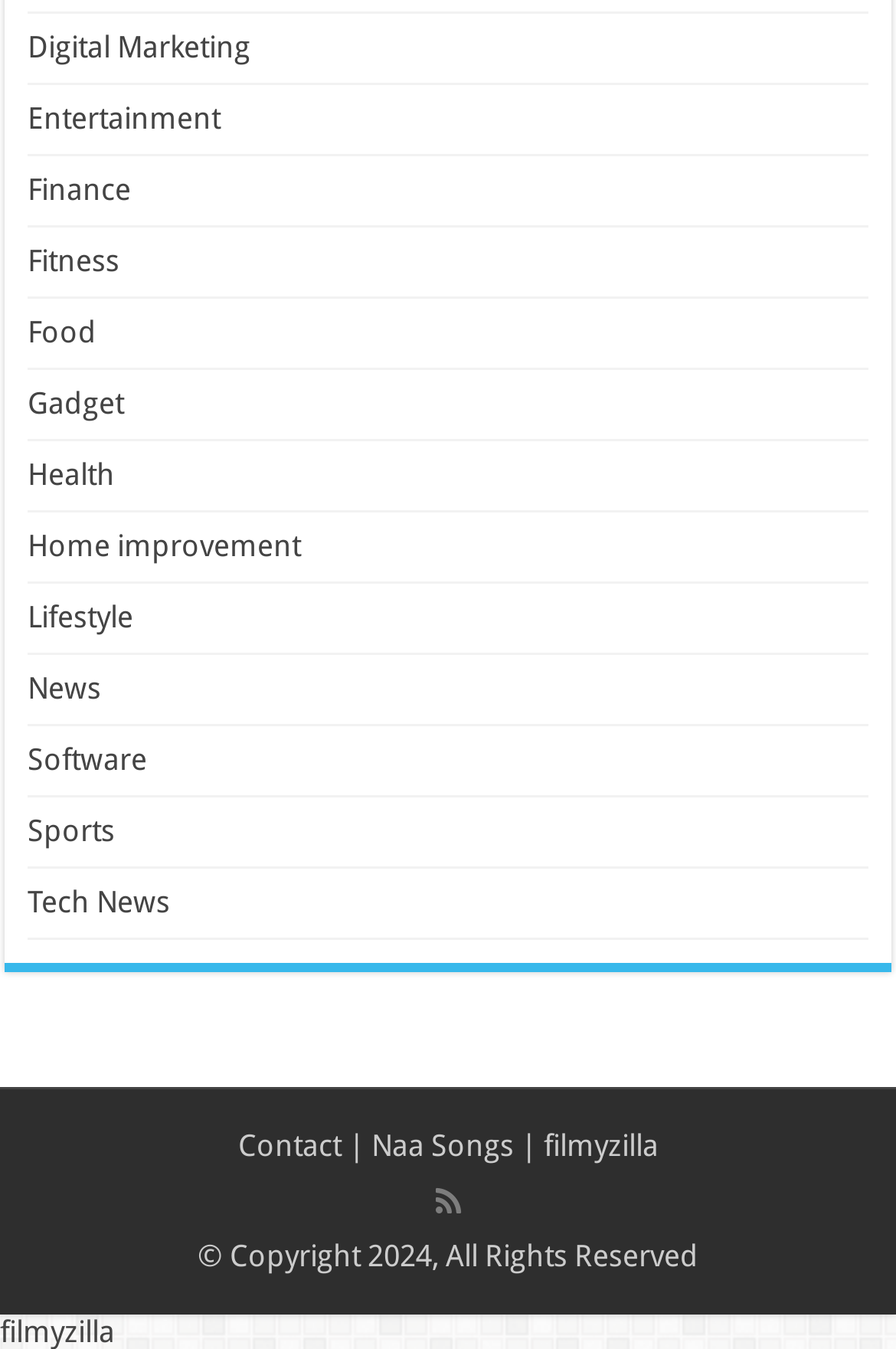What is the text next to the 'Contact' link?
Examine the screenshot and reply with a single word or phrase.

|